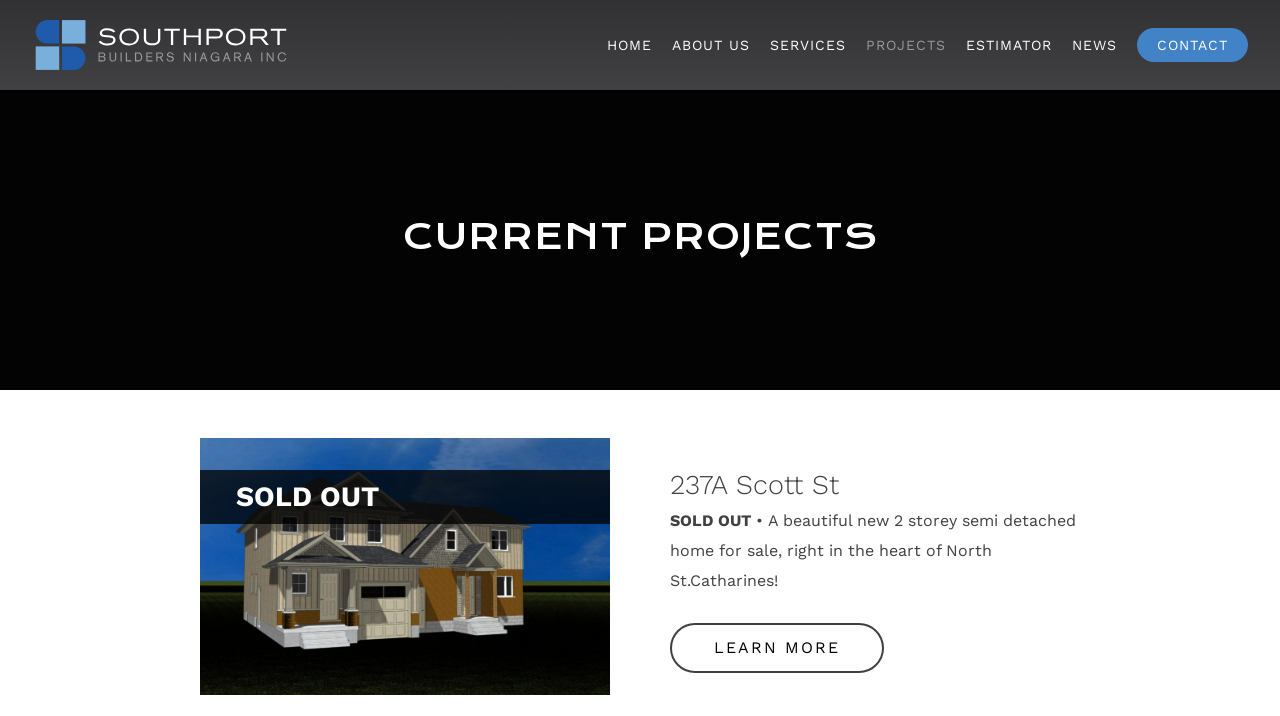Pinpoint the bounding box coordinates of the element to be clicked to execute the instruction: "go to home page".

[0.466, 0.053, 0.517, 0.073]